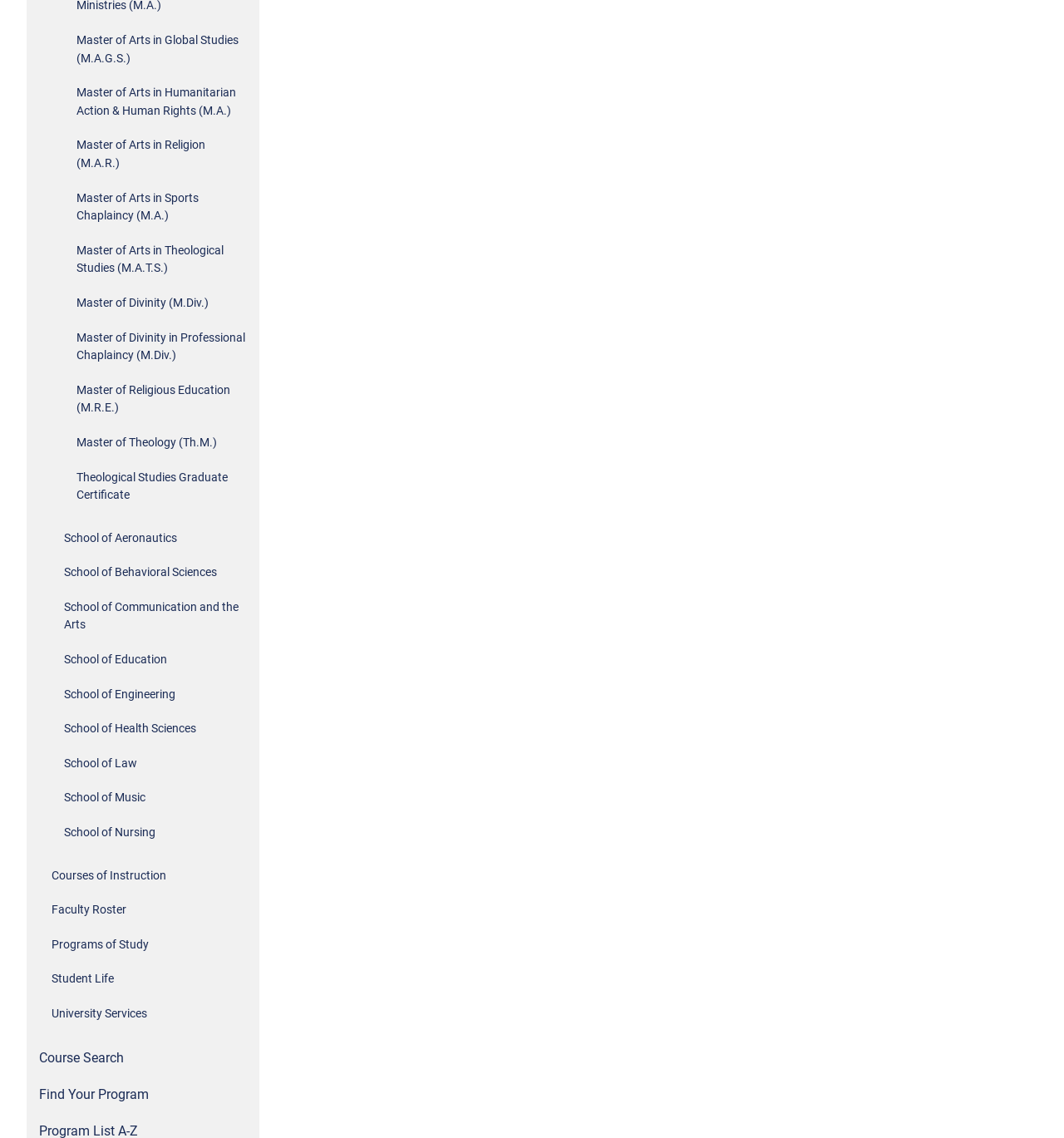Please specify the coordinates of the bounding box for the element that should be clicked to carry out this instruction: "Browse School of Aeronautics". The coordinates must be four float numbers between 0 and 1, formatted as [left, top, right, bottom].

[0.056, 0.461, 0.236, 0.485]